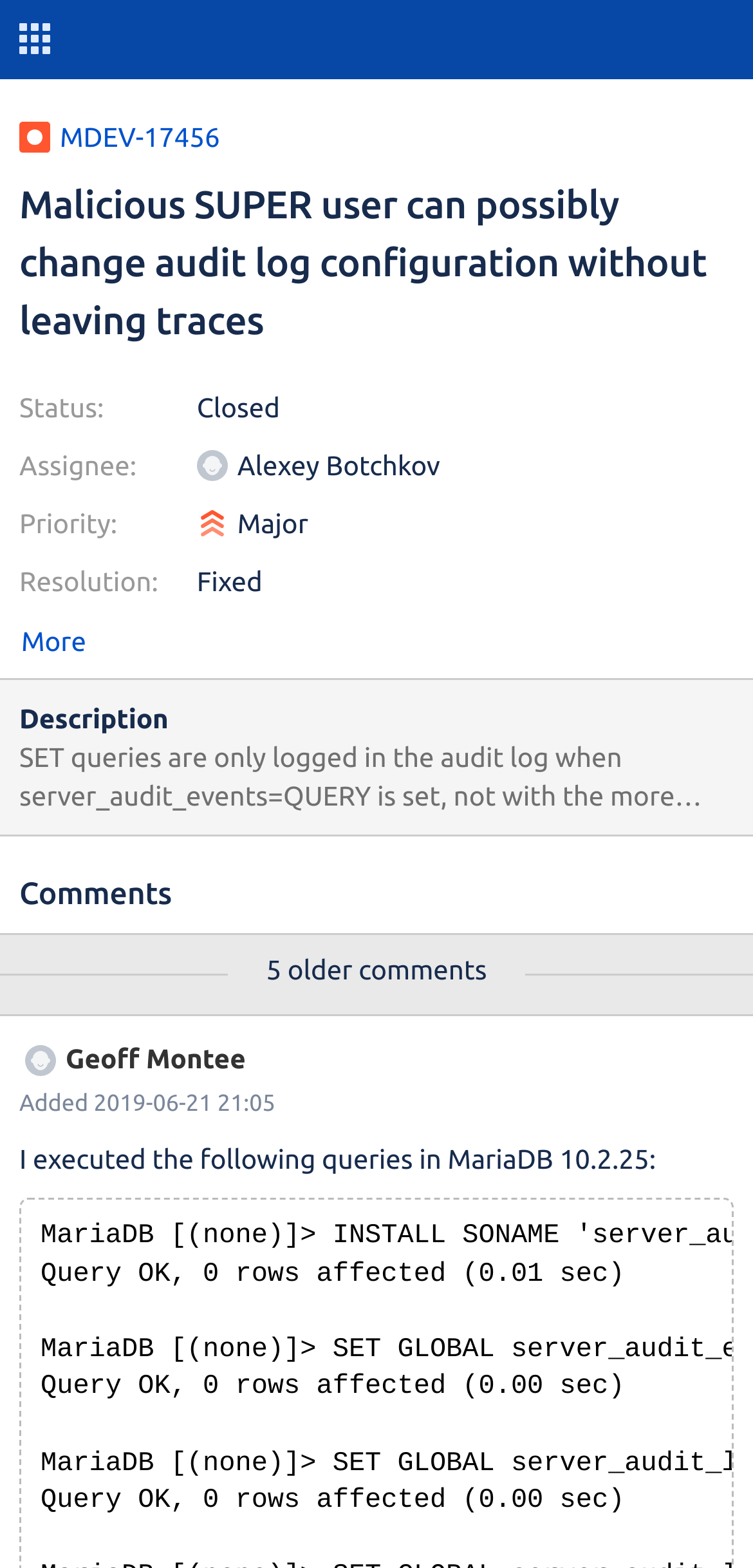Respond to the following query with just one word or a short phrase: 
What is the priority of this issue?

Major